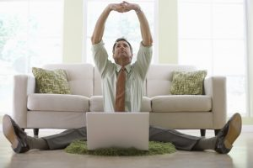Carefully examine the image and provide an in-depth answer to the question: What color are the pillows on the couch?

The caption describes the living room setup behind the man, mentioning that the plush beige couch is adorned with green pillows, which adds to the comfortable atmosphere of the home office environment.